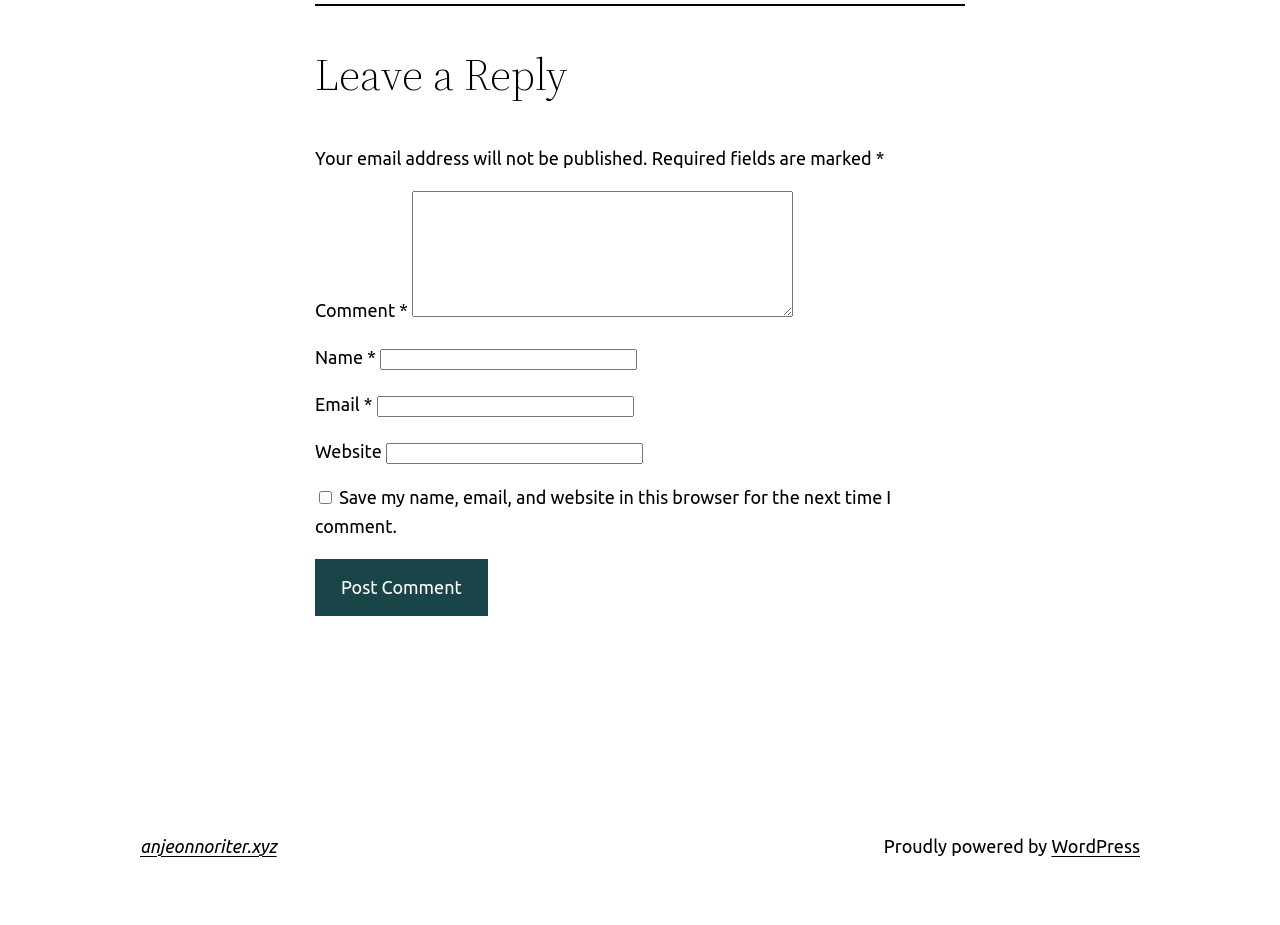What is the option to save user information for future comments?
Based on the image, answer the question with as much detail as possible.

The option to save user information for future comments is a checkbox labeled 'Save my name, email, and website in this browser for the next time I comment.' If checked, this will allow the website to remember the user's information for future comments.